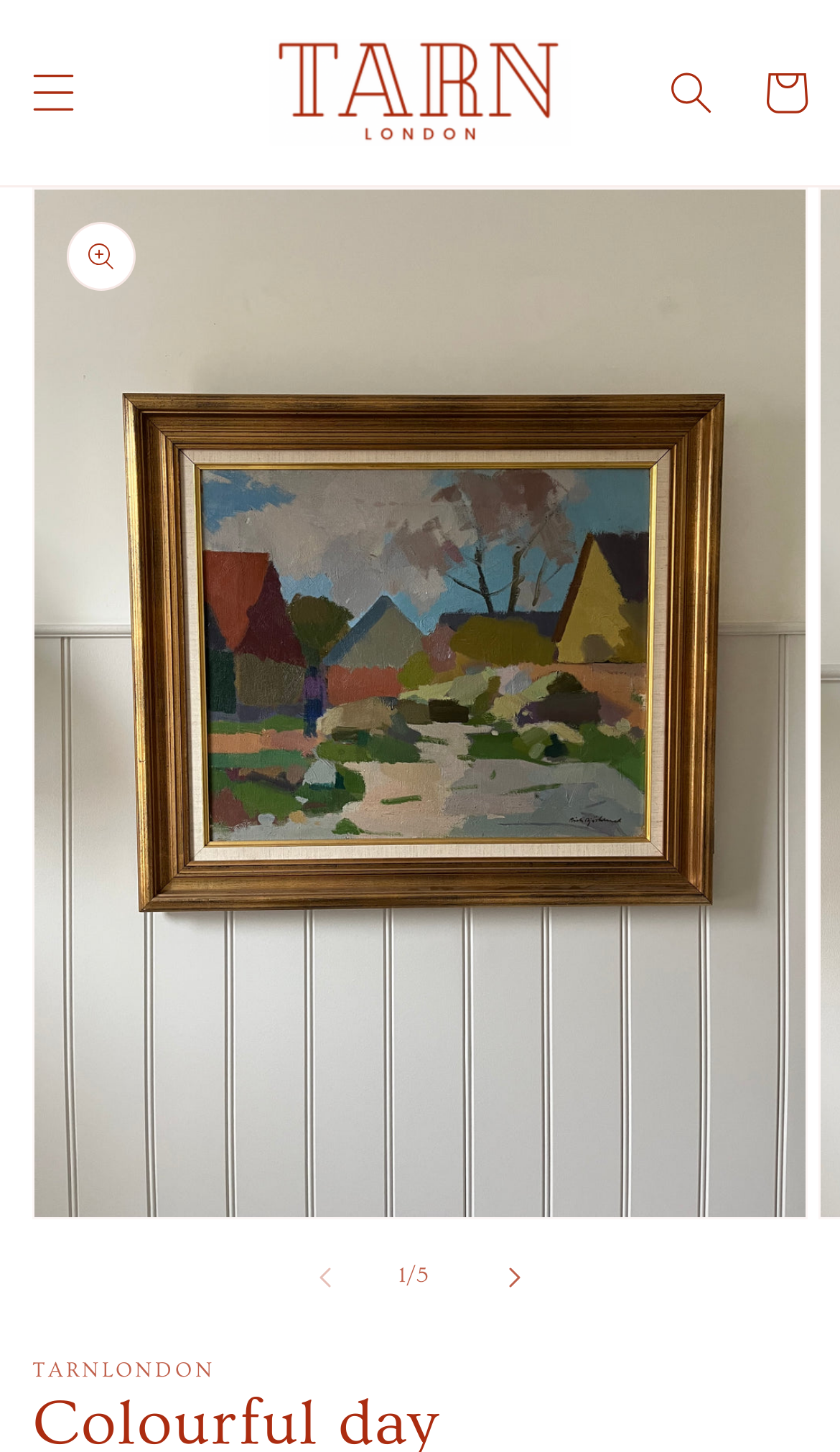What is the name of the website?
Look at the webpage screenshot and answer the question with a detailed explanation.

I determined the answer by looking at the link element with the text 'TarnLondon' at the top of the webpage, which suggests that it is the name of the website.